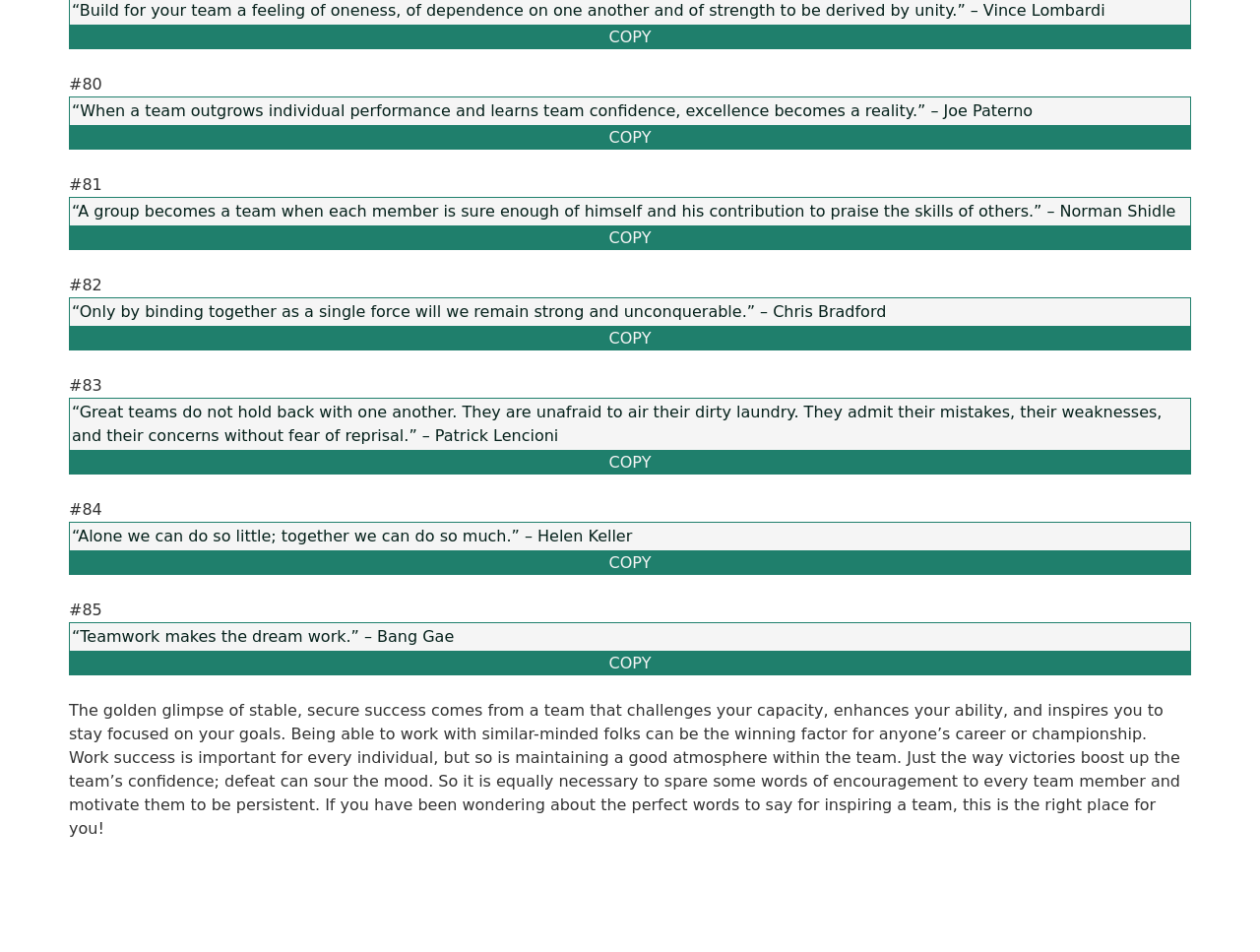Give the bounding box coordinates for the element described as: "Privacy Policy".

[0.907, 0.632, 0.984, 0.65]